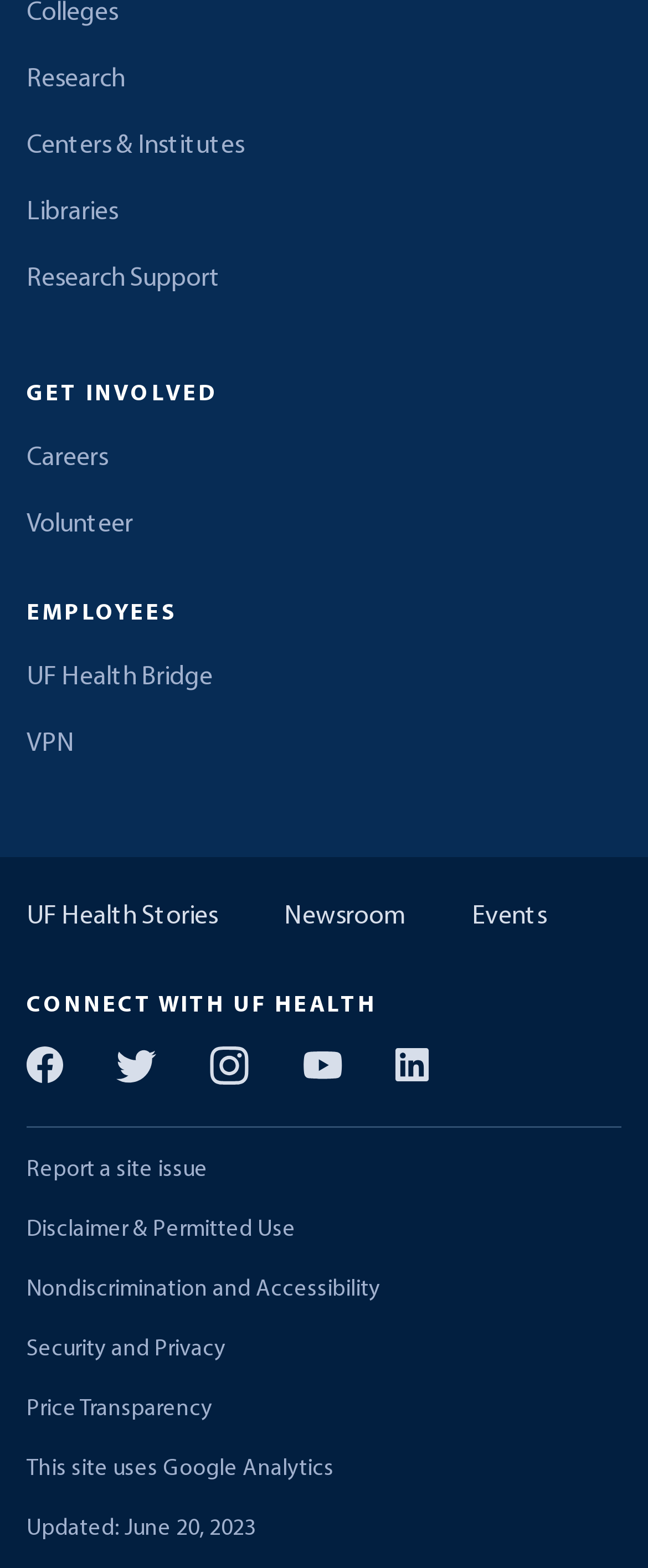What is the first link on the webpage?
Look at the screenshot and respond with one word or a short phrase.

Research